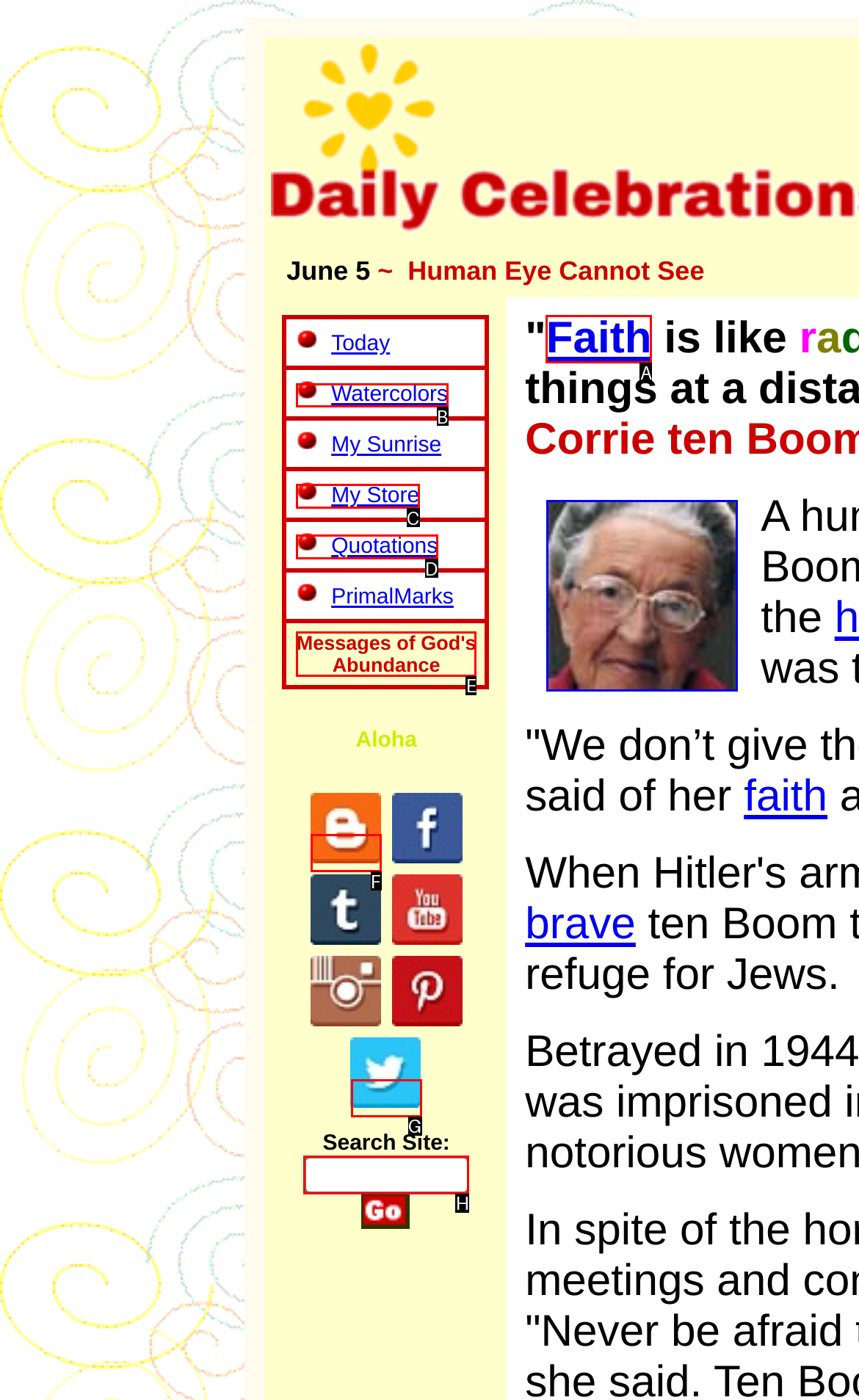Determine which option matches the element description: Messages of God's Abundance
Reply with the letter of the appropriate option from the options provided.

E